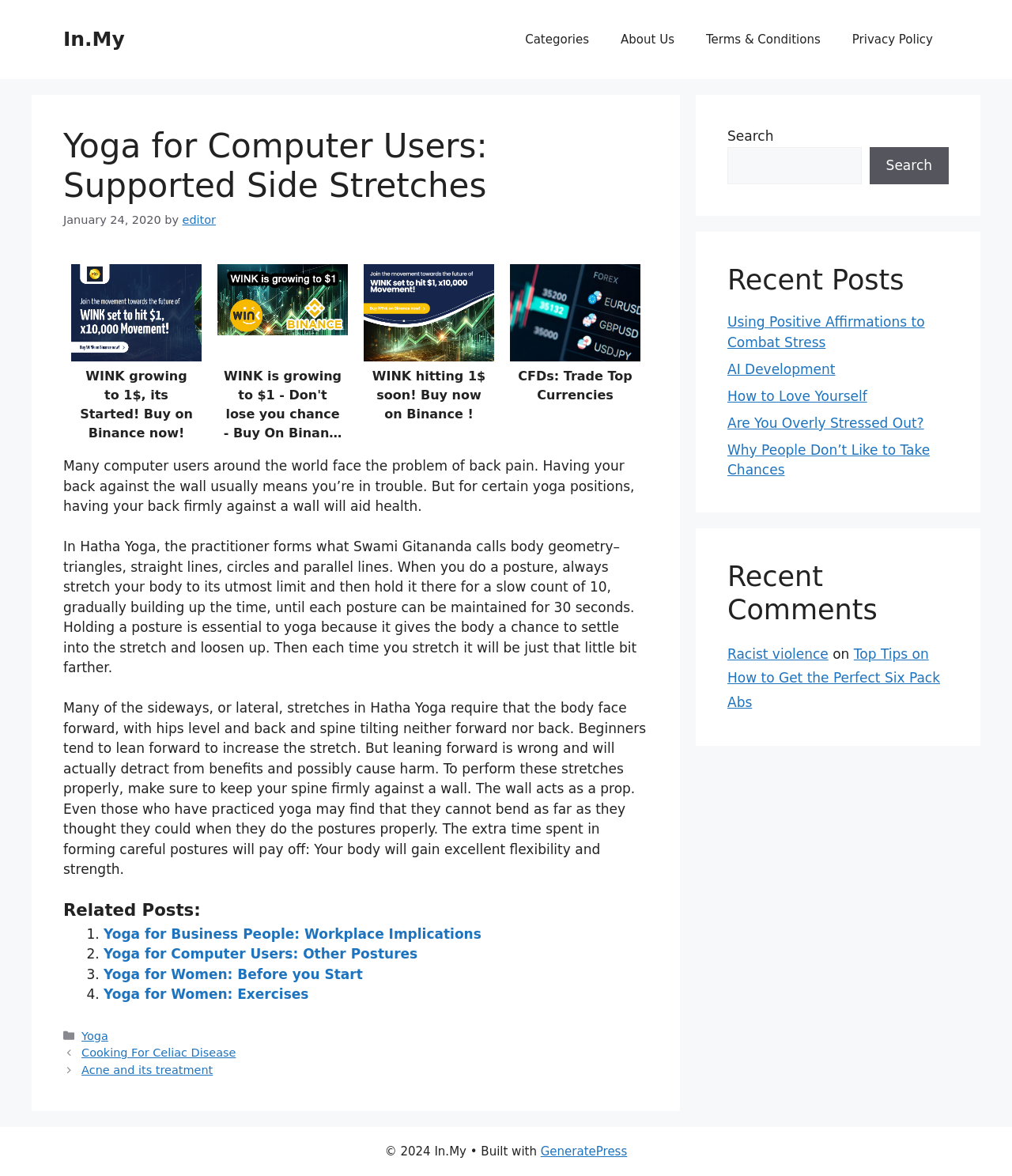Please find the bounding box coordinates of the element that needs to be clicked to perform the following instruction: "Click on the link to Categories". The bounding box coordinates should be four float numbers between 0 and 1, represented as [left, top, right, bottom].

[0.503, 0.013, 0.598, 0.054]